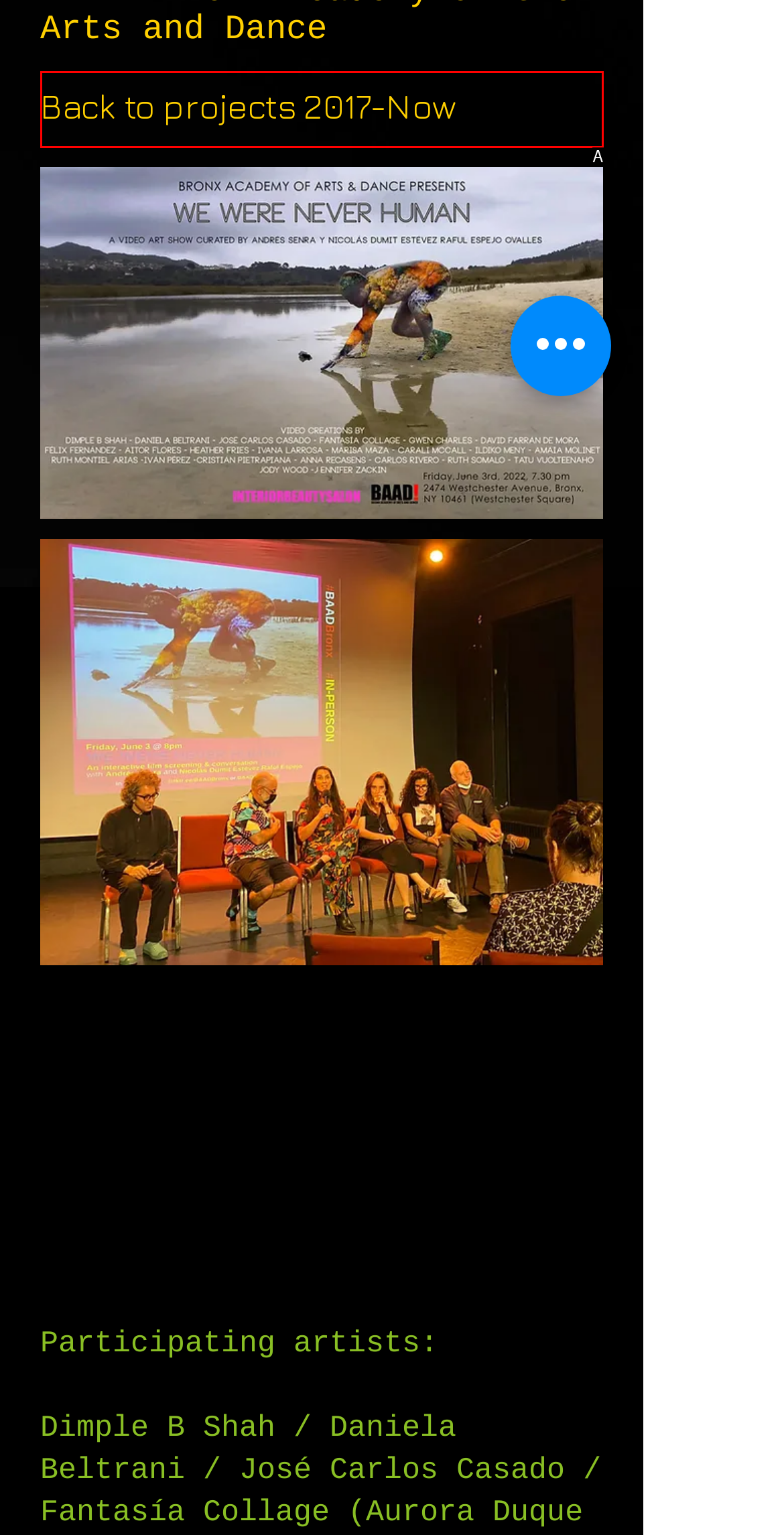Pick the HTML element that corresponds to the description: Back to projects 2017-Now
Answer with the letter of the correct option from the given choices directly.

A